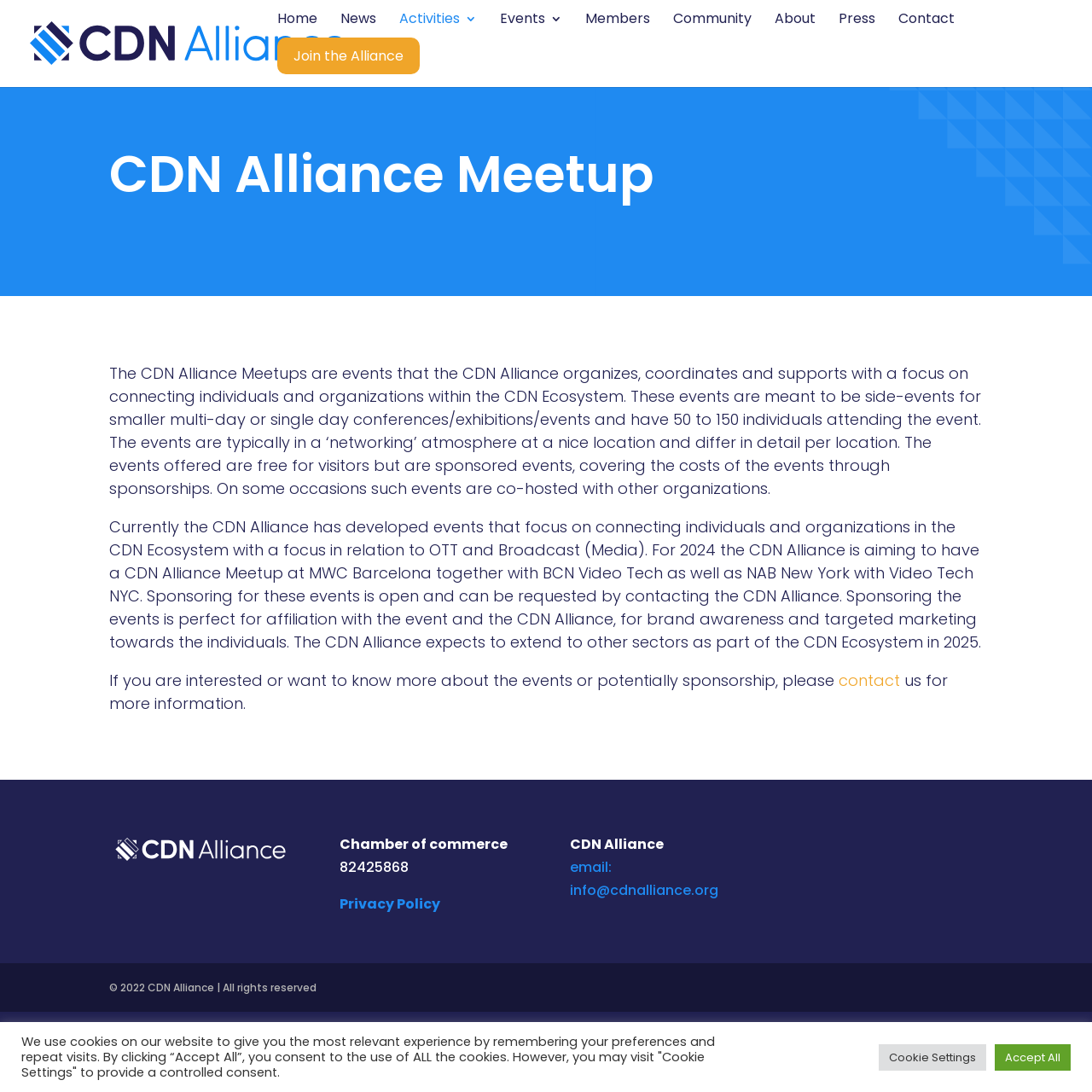Carefully observe the image and respond to the question with a detailed answer:
What is the purpose of sponsoring a CDN Alliance Meetup event?

The webpage states that sponsoring the events is perfect for affiliation with the event and the CDN Alliance, for brand awareness and targeted marketing towards the individuals. This is mentioned in the second paragraph.